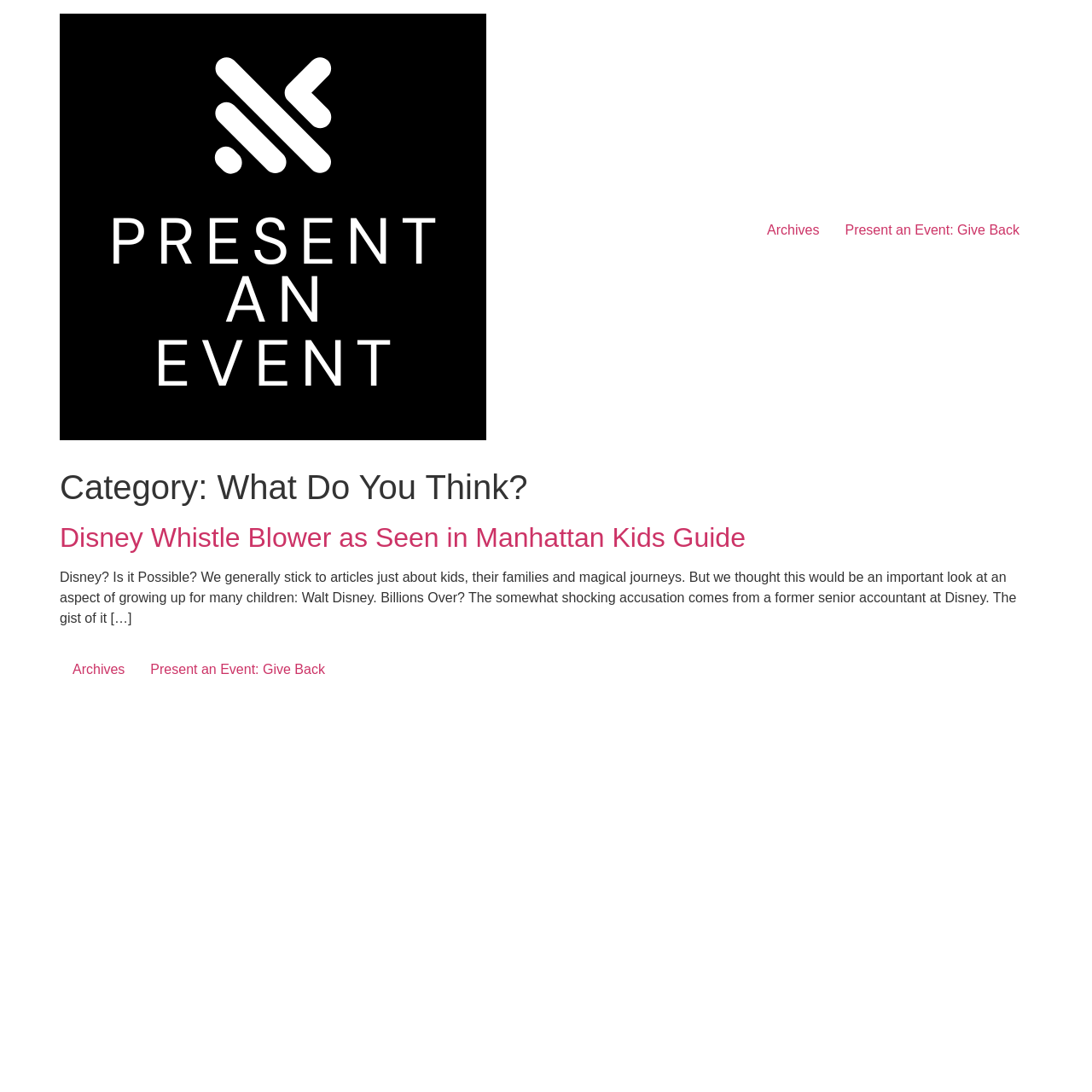What is the name of the guide mentioned in the article?
Please give a detailed and elaborate answer to the question.

The name of the guide mentioned in the article can be found in the title of the article, which is 'Disney Whistle Blower as Seen in Manhattan Kids Guide'.